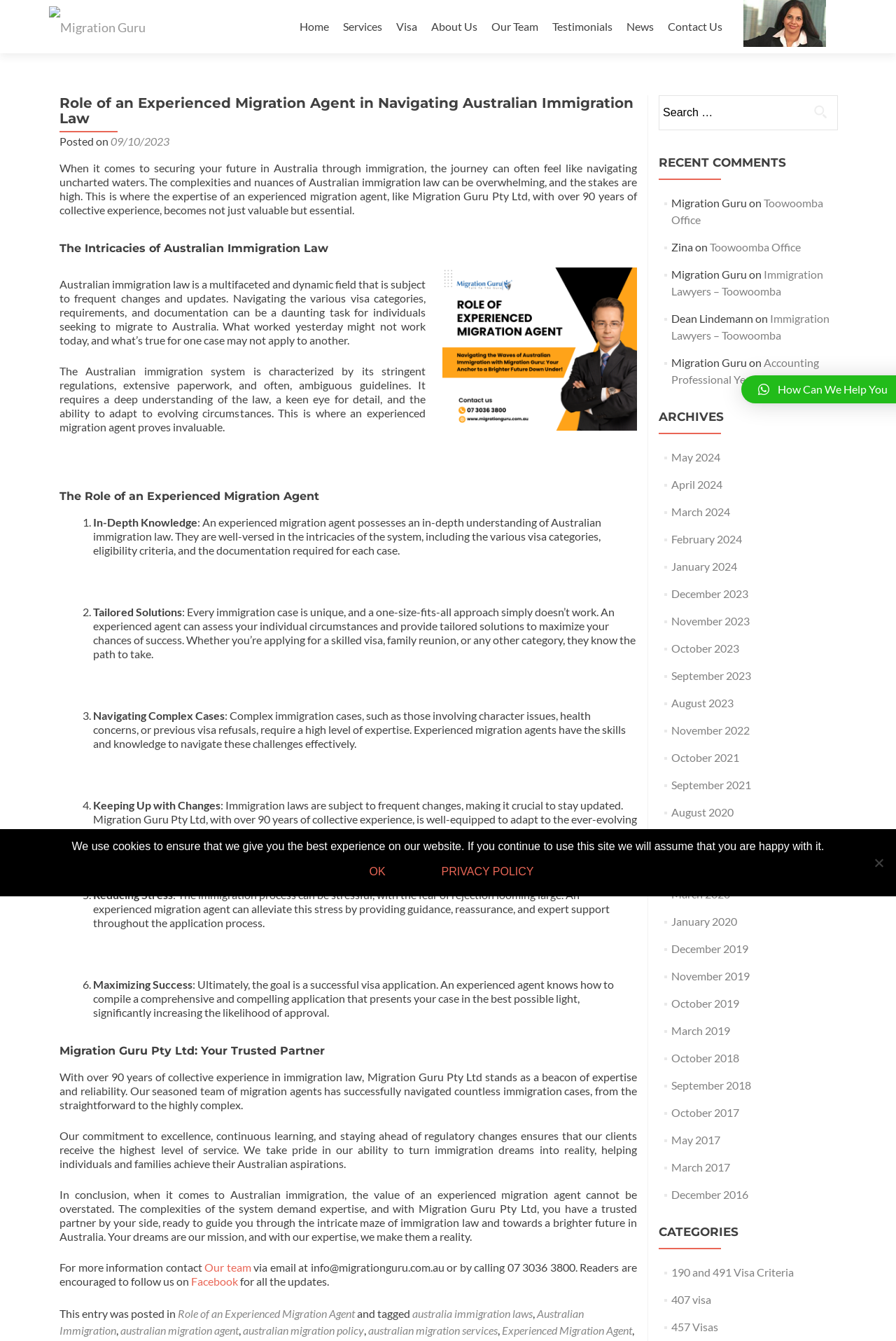Using the provided description: "190 and 491 Visa Criteria", find the bounding box coordinates of the corresponding UI element. The output should be four float numbers between 0 and 1, in the format [left, top, right, bottom].

[0.749, 0.944, 0.886, 0.954]